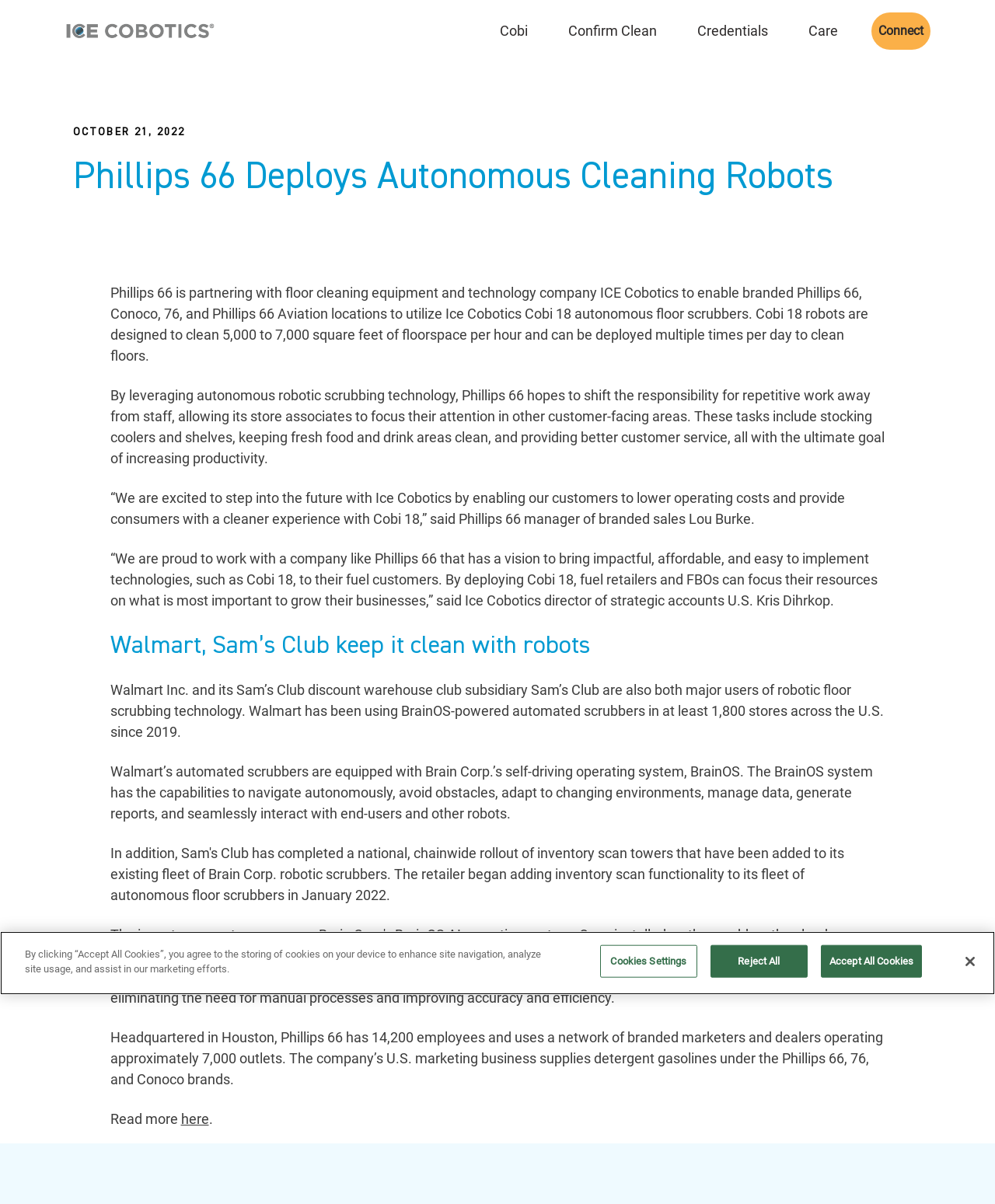Could you locate the bounding box coordinates for the section that should be clicked to accomplish this task: "Click Cobi link".

[0.495, 0.007, 0.537, 0.044]